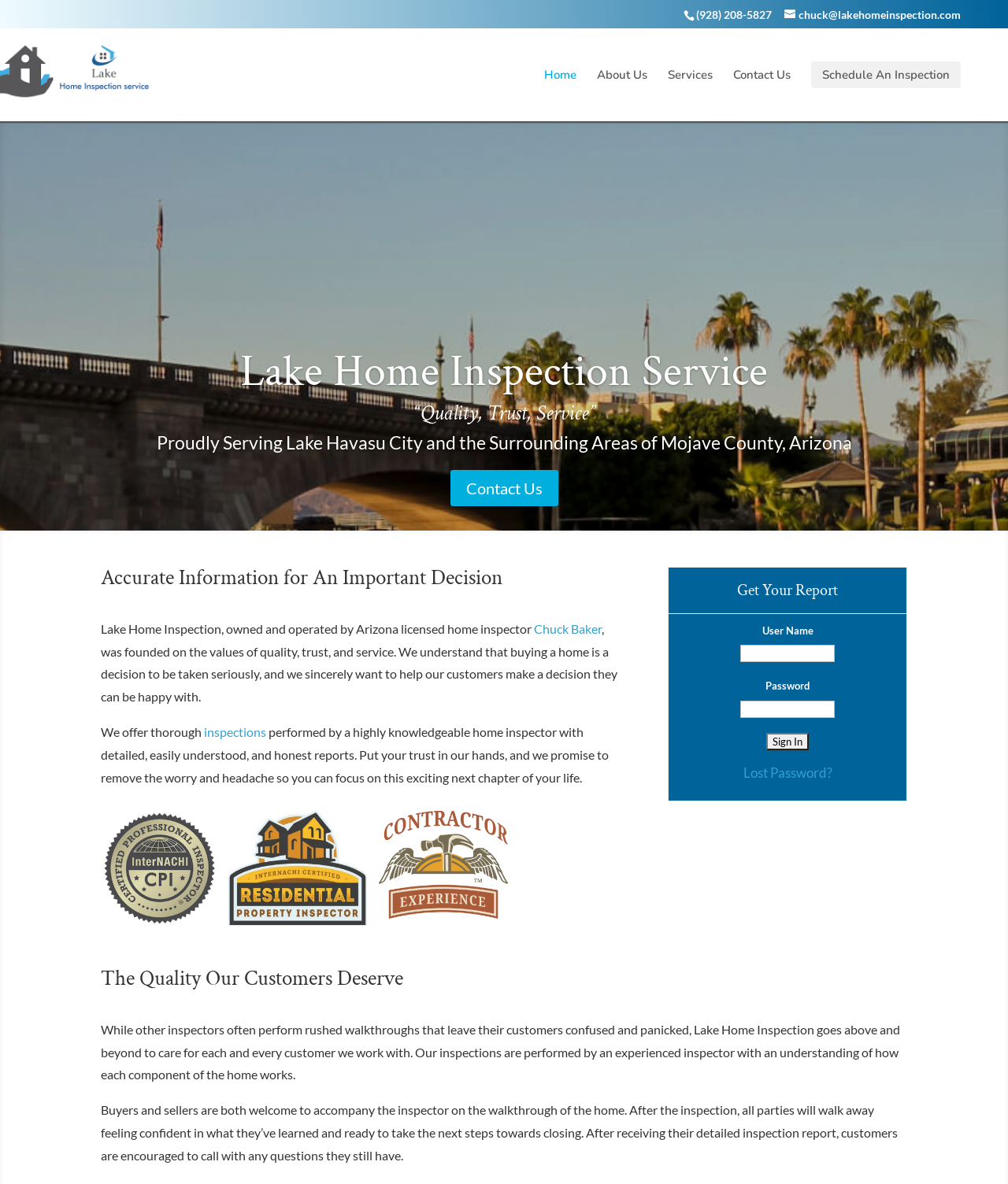What is the certification held by the home inspector?
Can you offer a detailed and complete answer to this question?

The certification held by the home inspector can be found in the image element with the text 'InterNACHI Certified', which is located below the paragraph of text that describes the values of Lake Home Inspection Service.